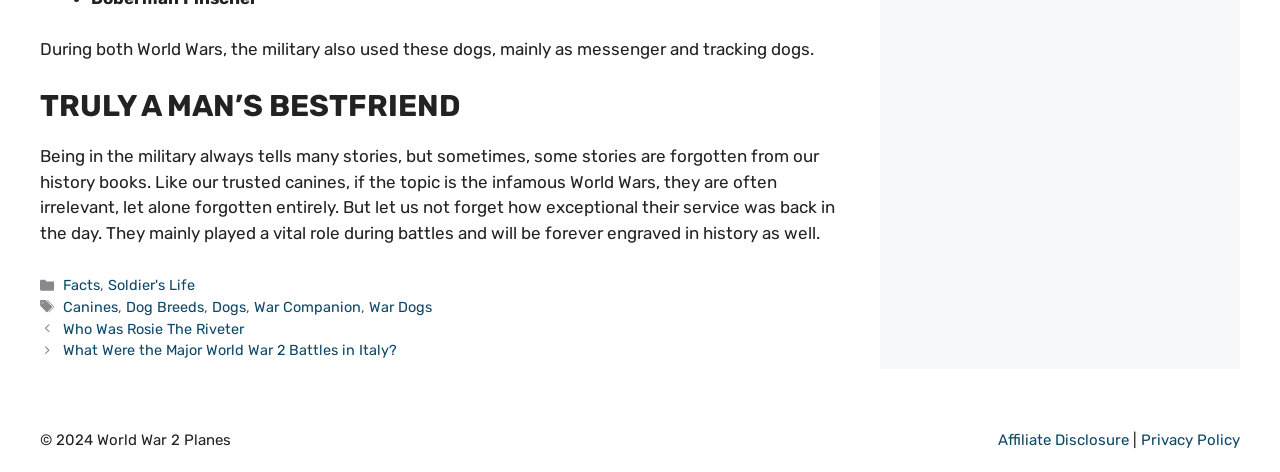Given the description "Who Was Rosie The Riveter", provide the bounding box coordinates of the corresponding UI element.

[0.049, 0.677, 0.191, 0.715]